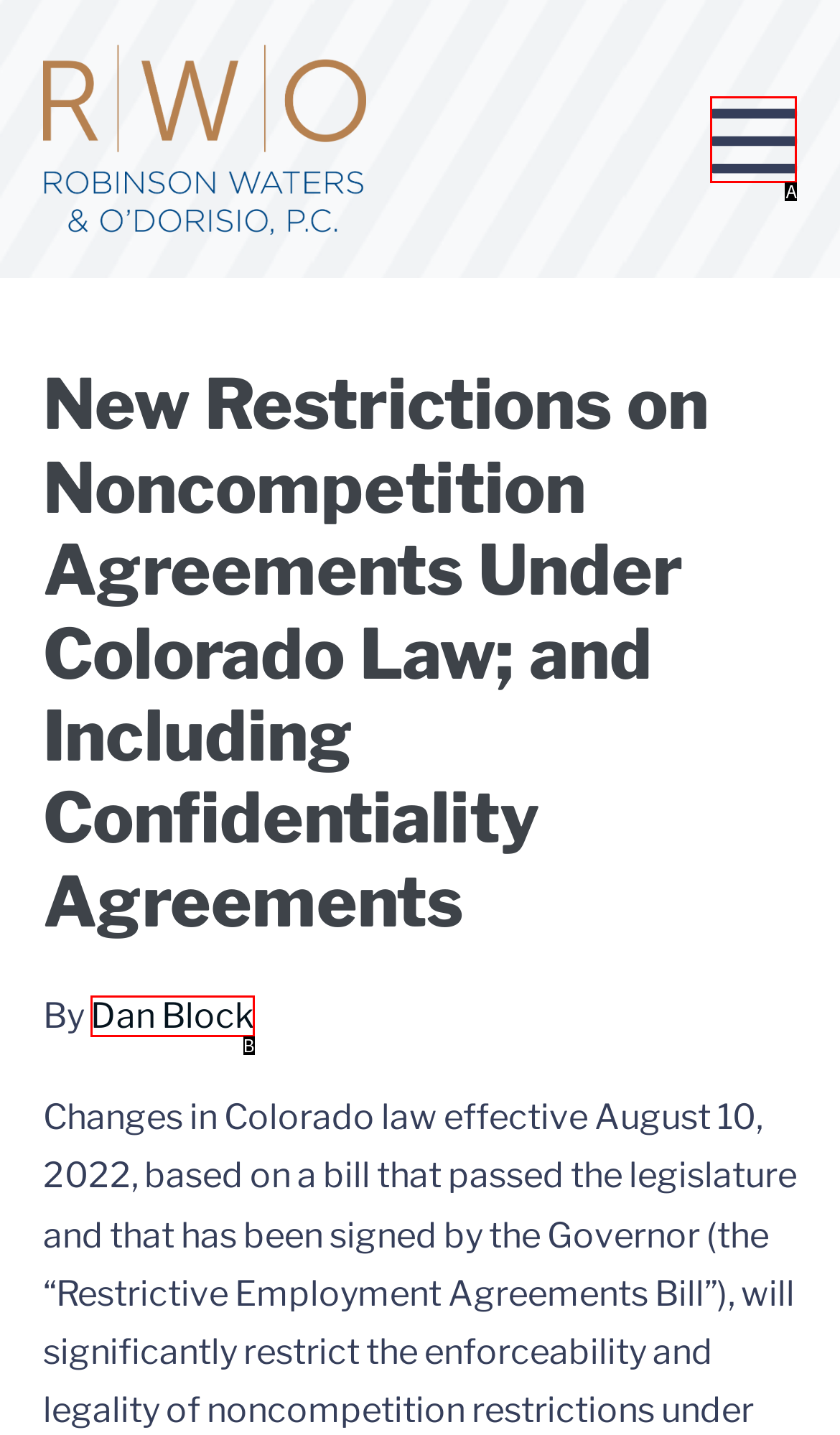Identify the HTML element that corresponds to the description: Dan Block Provide the letter of the correct option directly.

B